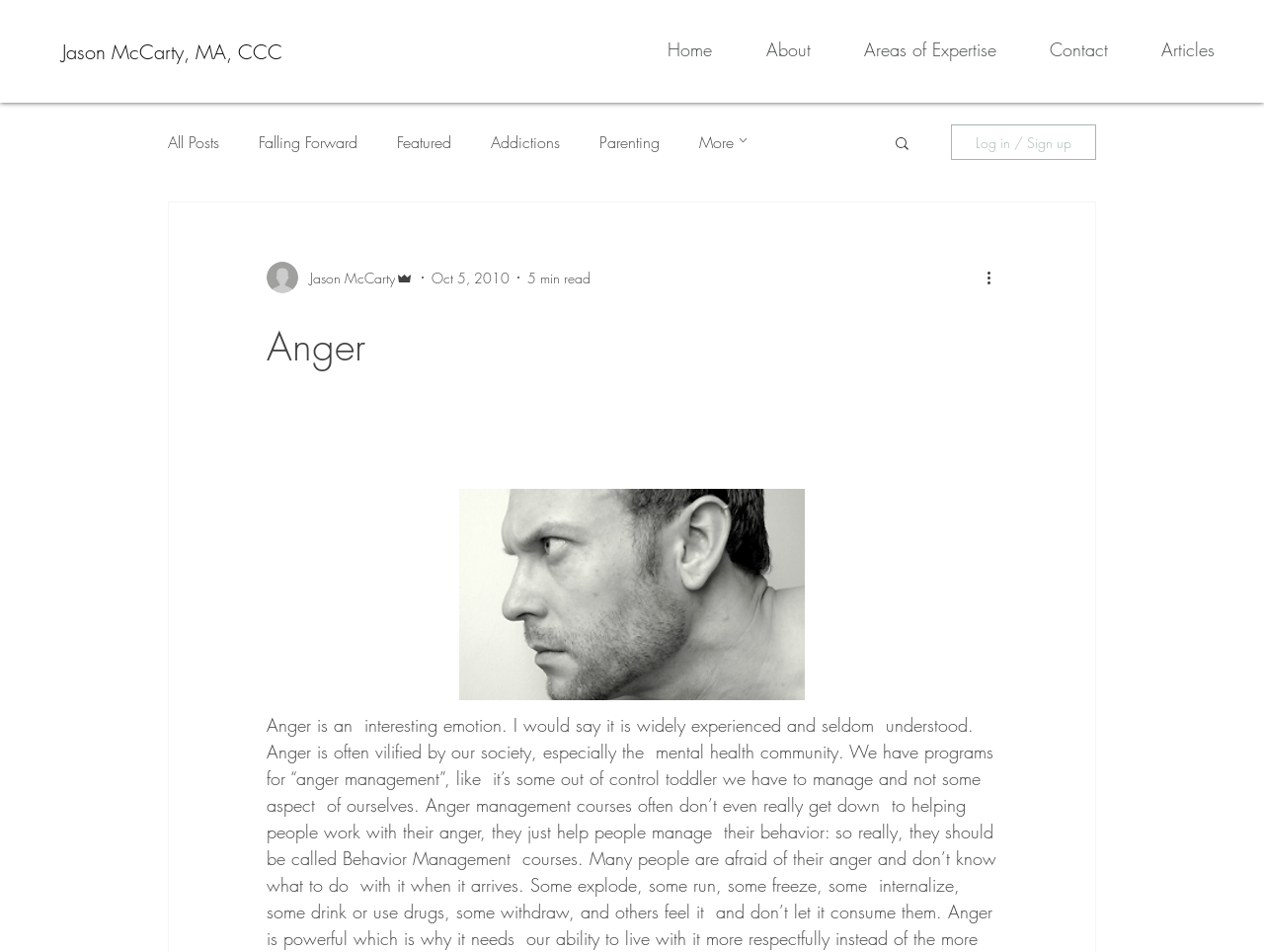Please give a one-word or short phrase response to the following question: 
What is the date of the article?

Oct 5, 2010